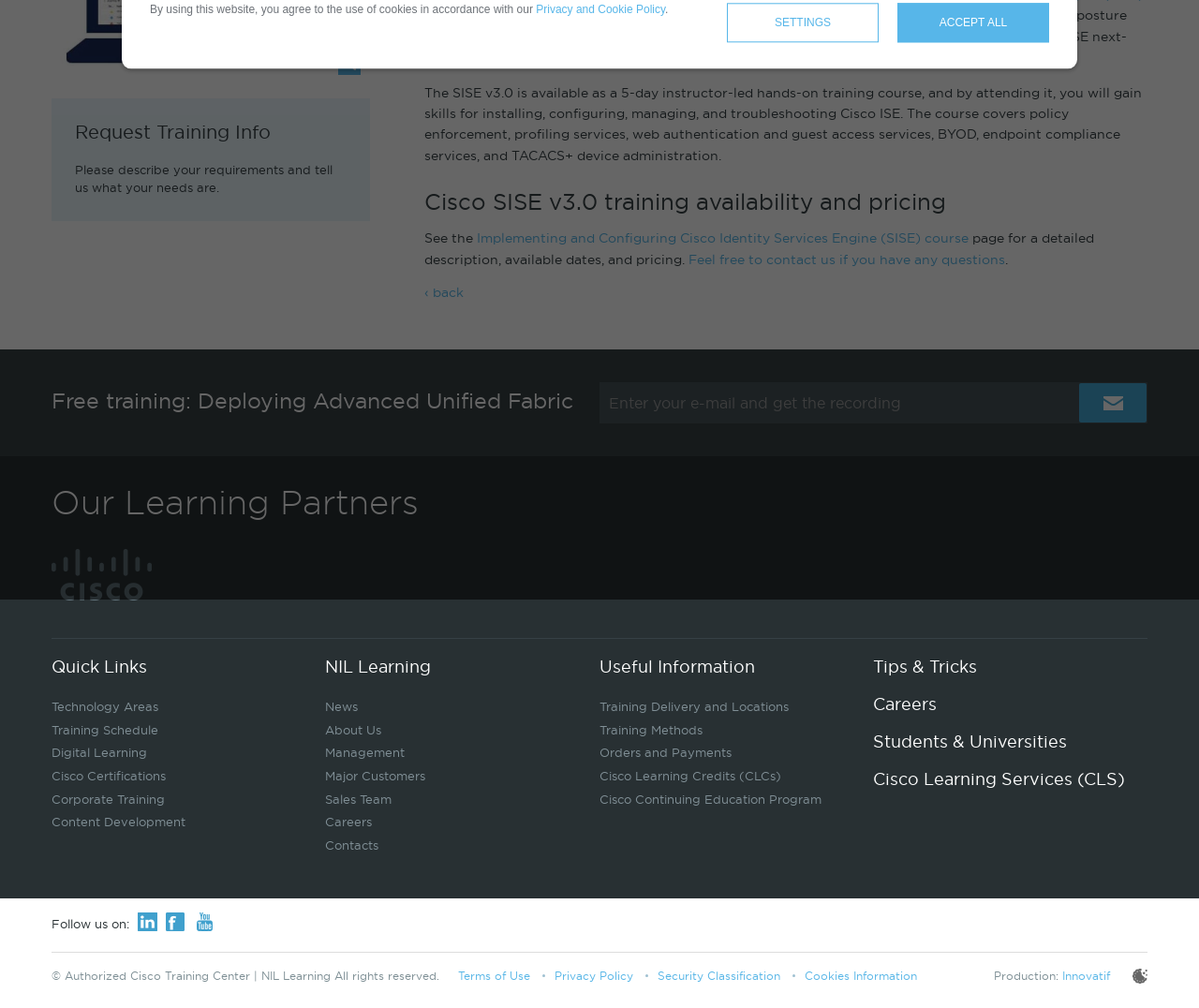Using the given element description, provide the bounding box coordinates (top-left x, top-left y, bottom-right x, bottom-right y) for the corresponding UI element in the screenshot: Cisco Continuing Education Program

[0.5, 0.786, 0.685, 0.799]